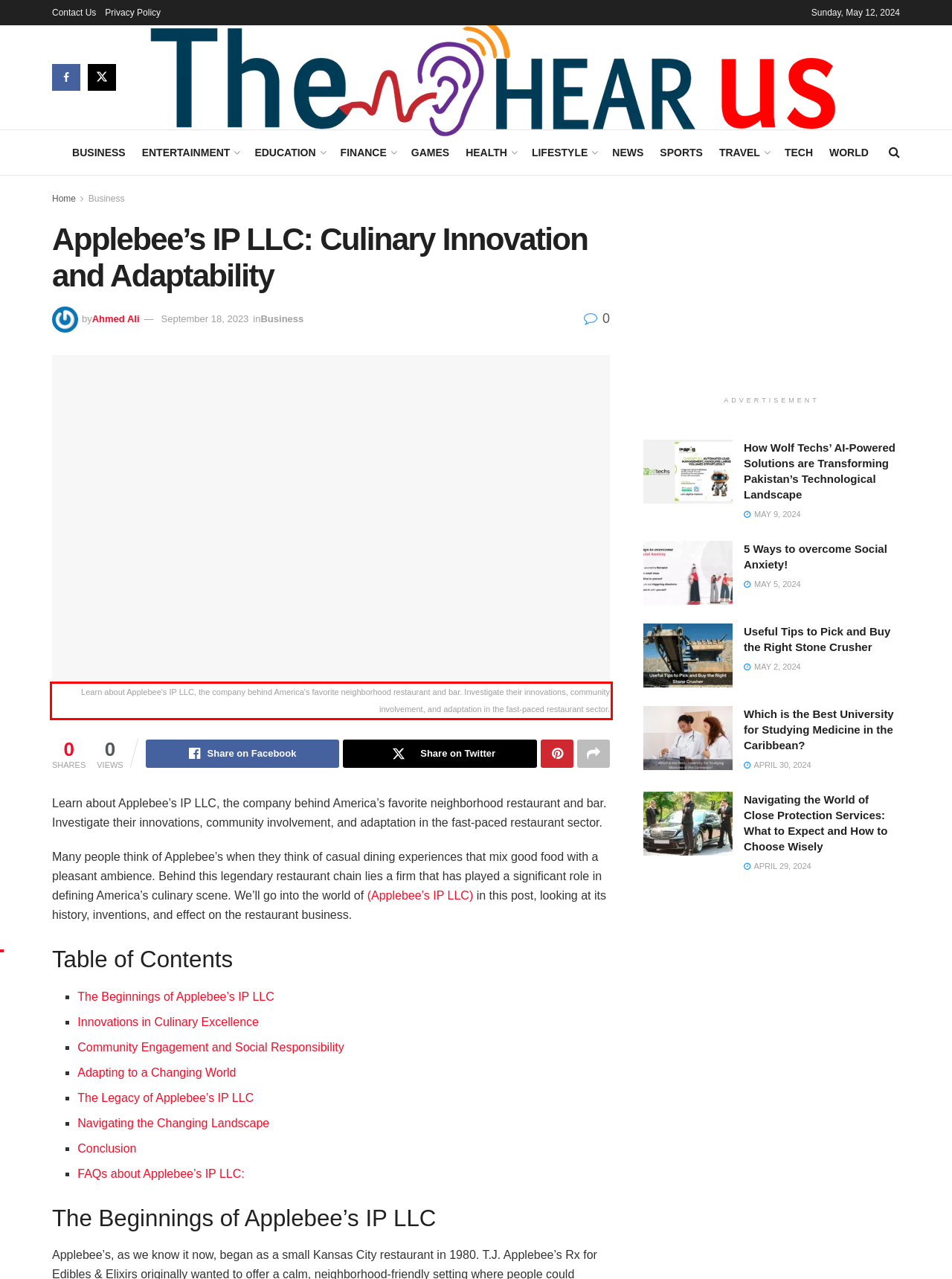Given a screenshot of a webpage with a red bounding box, please identify and retrieve the text inside the red rectangle.

Learn about Applebee's IP LLC, the company behind America's favorite neighborhood restaurant and bar. Investigate their innovations, community involvement, and adaptation in the fast-paced restaurant sector.